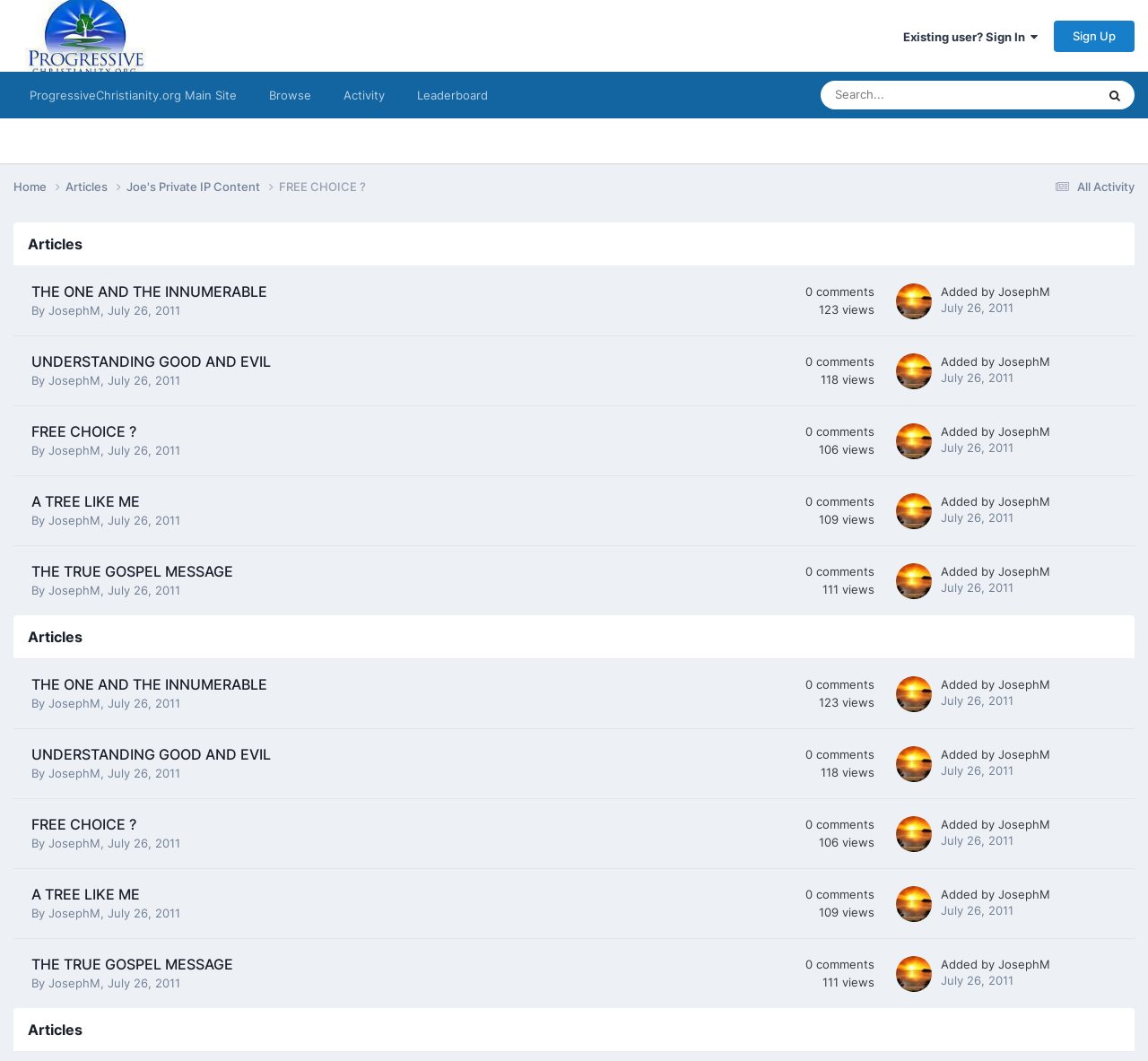Who is the author of the article 'FREE CHOICE?'
Carefully analyze the image and provide a detailed answer to the question.

I looked at the article 'FREE CHOICE?' and found the author's name 'By JosephM' below the title. Therefore, the author of the article 'FREE CHOICE?' is JosephM.